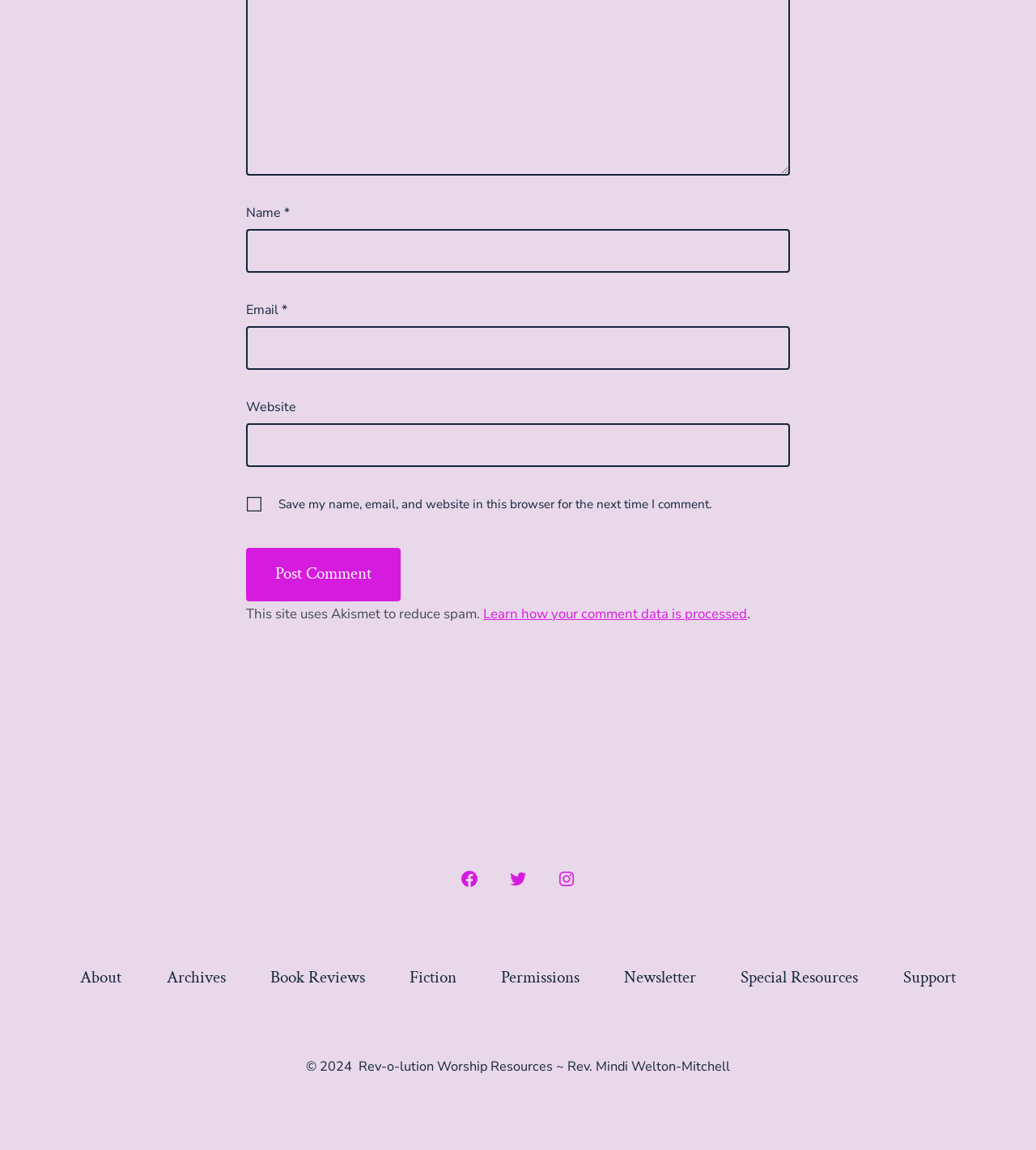Please find the bounding box coordinates of the section that needs to be clicked to achieve this instruction: "Input your email".

[0.238, 0.283, 0.762, 0.322]